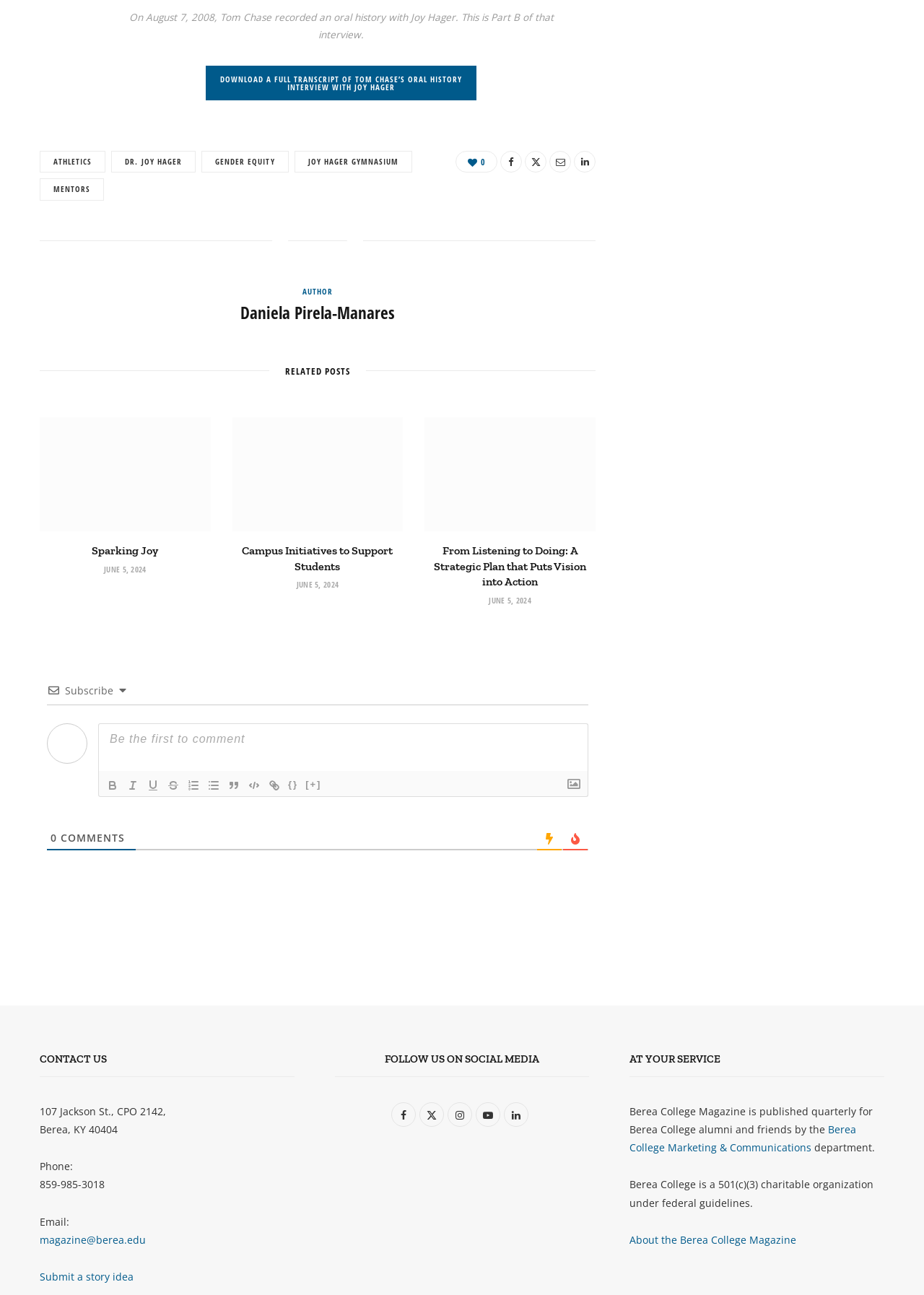Determine the bounding box coordinates for the area that needs to be clicked to fulfill this task: "Download a full transcript of Tom Chase's oral history interview with Joy Hager". The coordinates must be given as four float numbers between 0 and 1, i.e., [left, top, right, bottom].

[0.223, 0.05, 0.515, 0.077]